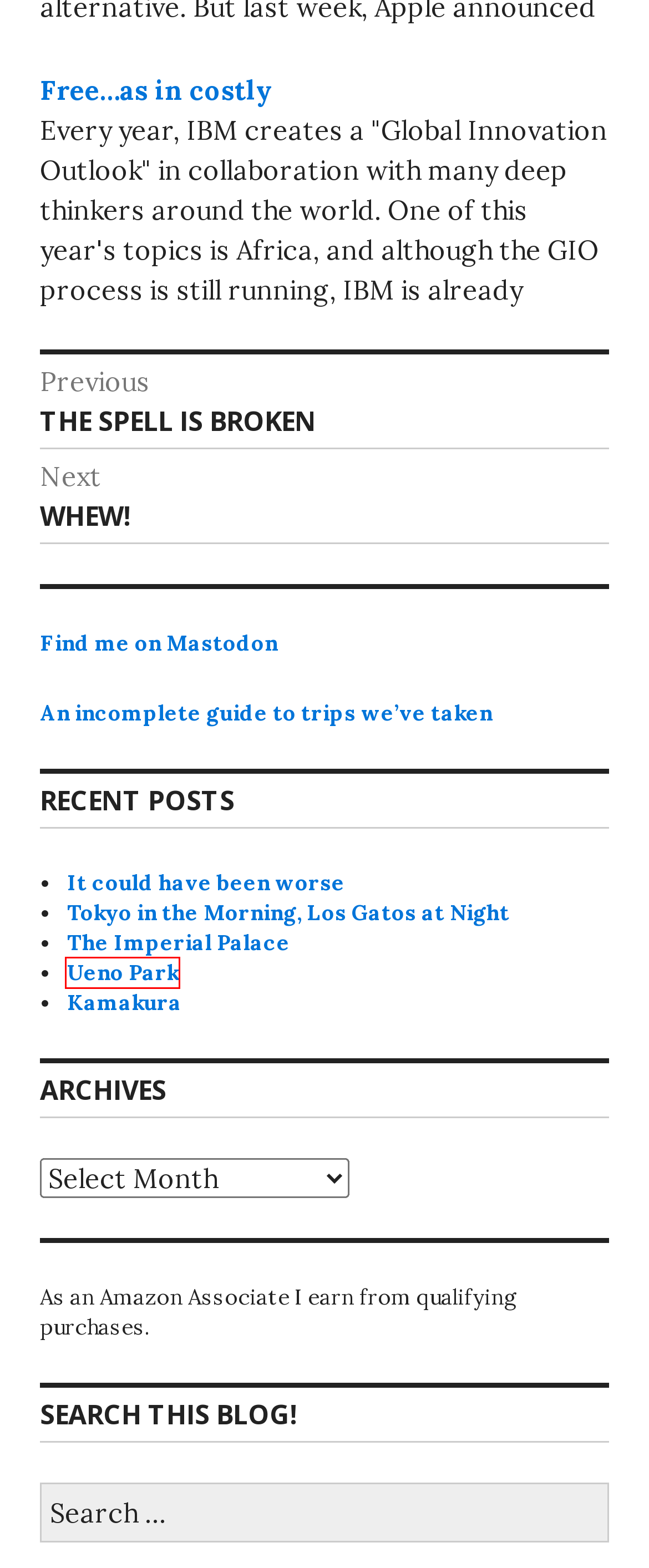With the provided webpage screenshot containing a red bounding box around a UI element, determine which description best matches the new webpage that appears after clicking the selected element. The choices are:
A. It could have been worse - Read This Blog!
B. Kamakura - Read This Blog!
C. Free...as in costly - Read This Blog!
D. The spell is broken - Read This Blog!
E. Ueno Park - Read This Blog!
F. Whew! - Read This Blog!
G. Tokyo in the Morning, Los Gatos at Night - Read This Blog!
H. The Imperial Palace - Read This Blog!

E